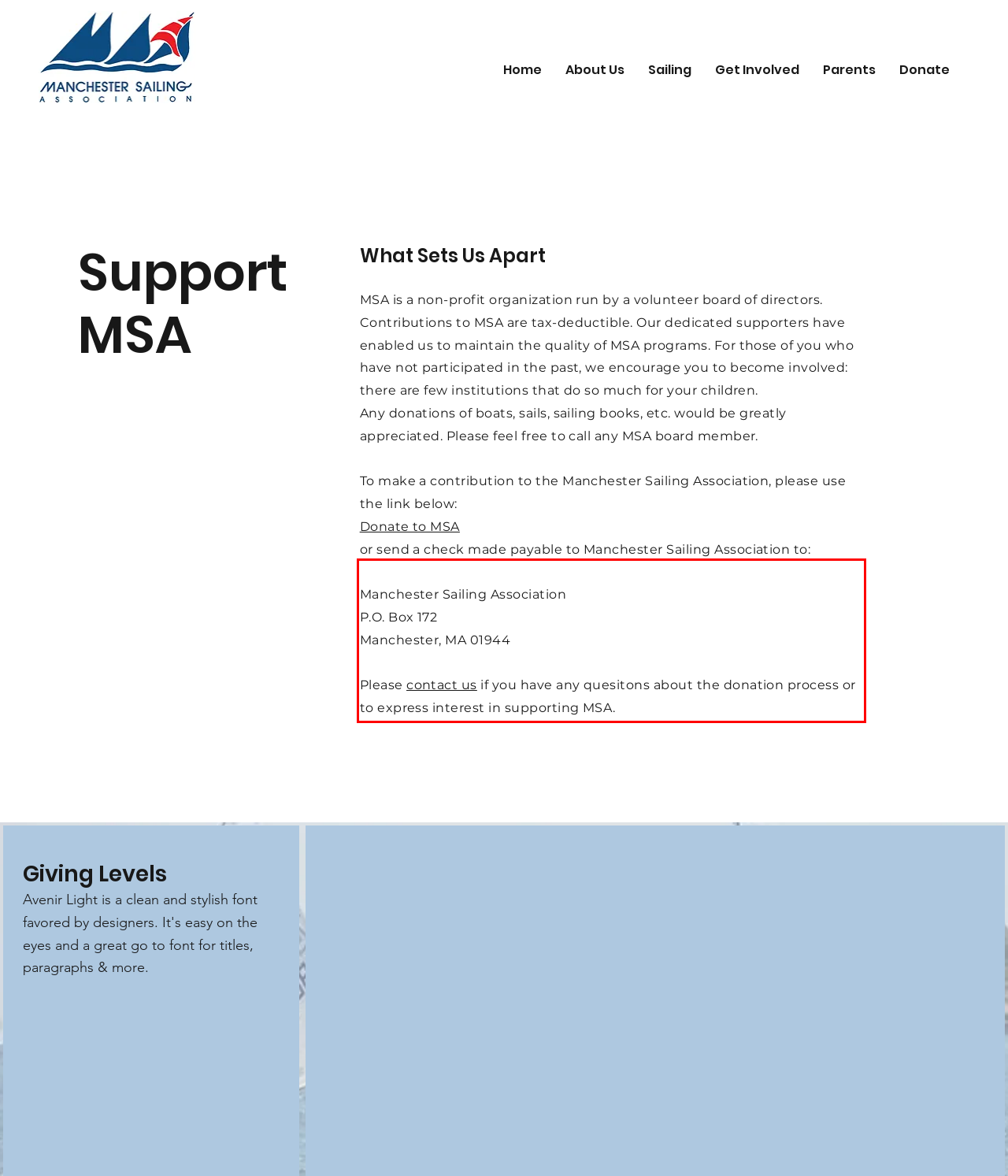Review the screenshot of the webpage and recognize the text inside the red rectangle bounding box. Provide the extracted text content.

Manchester Sailing Association P.O. Box 172 Manchester, MA 01944 Please contact us if you have any quesitons about the donation process or to express interest in supporting MSA.